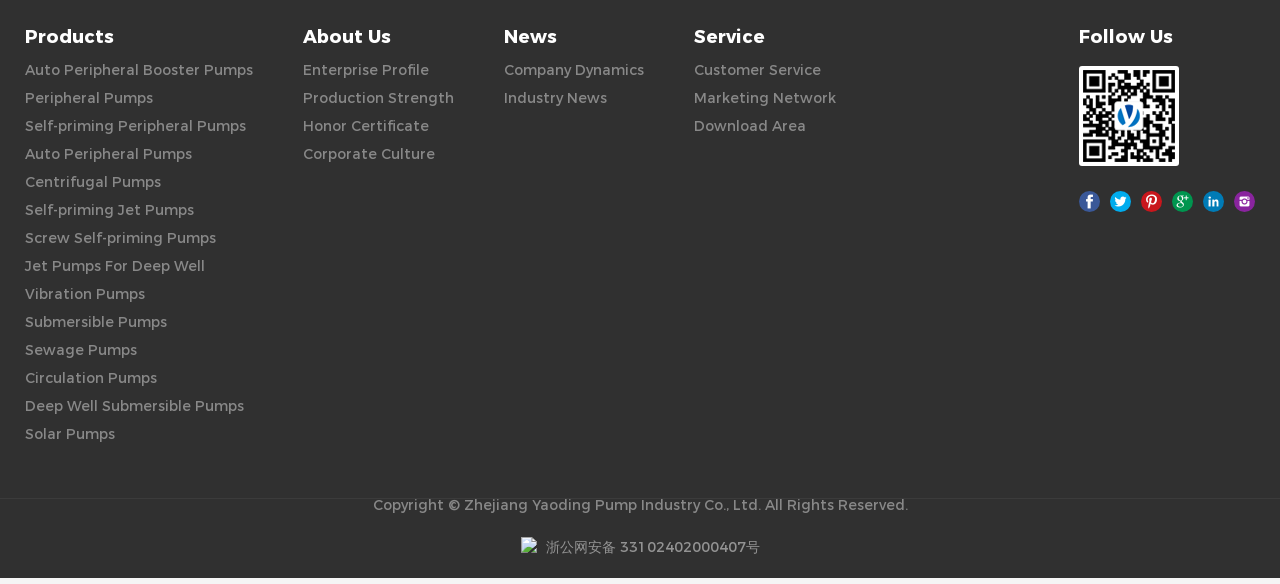Using the provided element description: "Auto Peripheral Booster Pumps", identify the bounding box coordinates. The coordinates should be four floats between 0 and 1 in the order [left, top, right, bottom].

[0.02, 0.096, 0.198, 0.144]